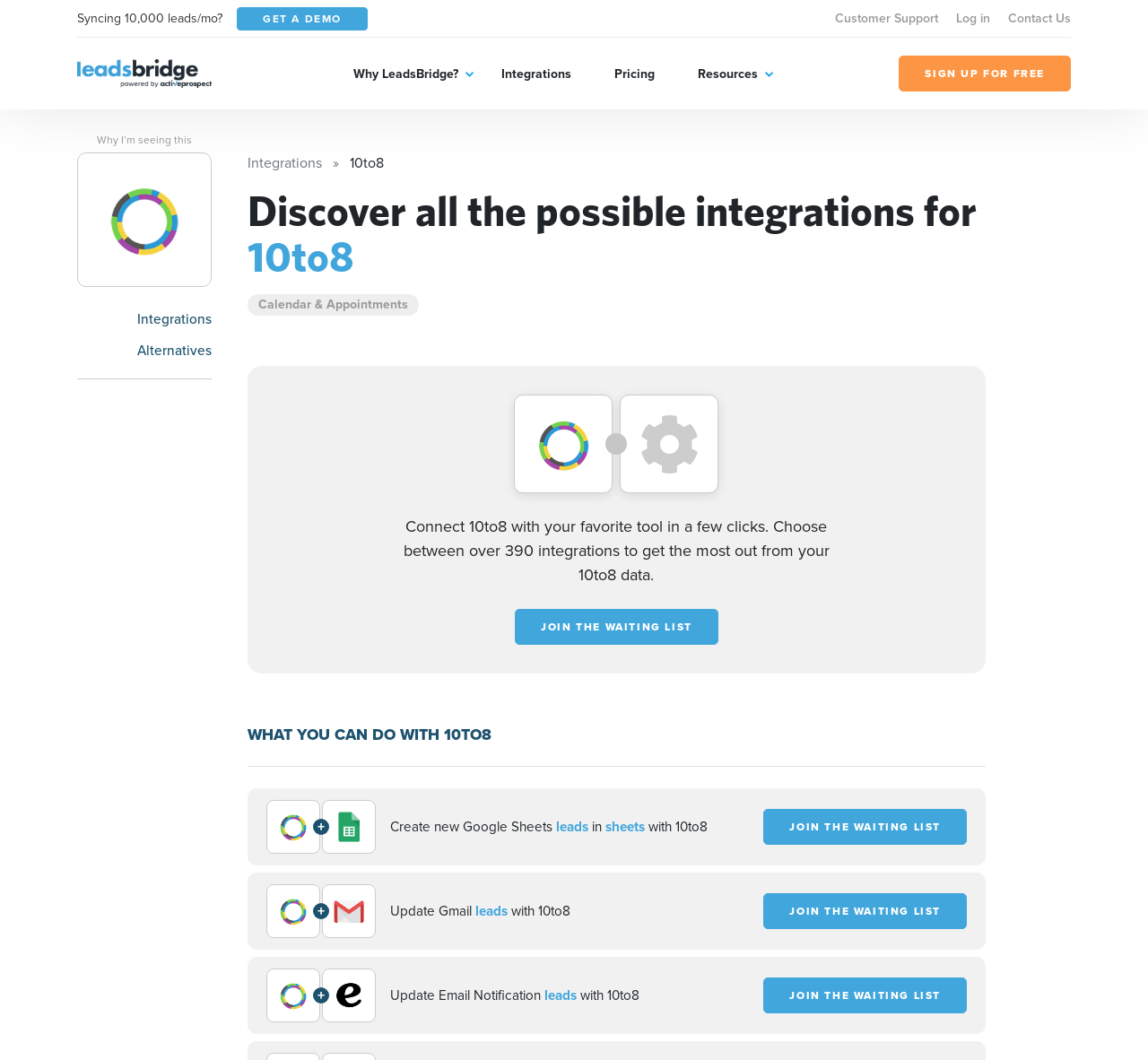Refer to the image and offer a detailed explanation in response to the question: What are the three tools that can be integrated with 10to8?

The question is answered by looking at the image elements 'Google Sheets logo', 'Gmail logo', and 'Email Notification logo' which suggest that these three tools can be integrated with 10to8.